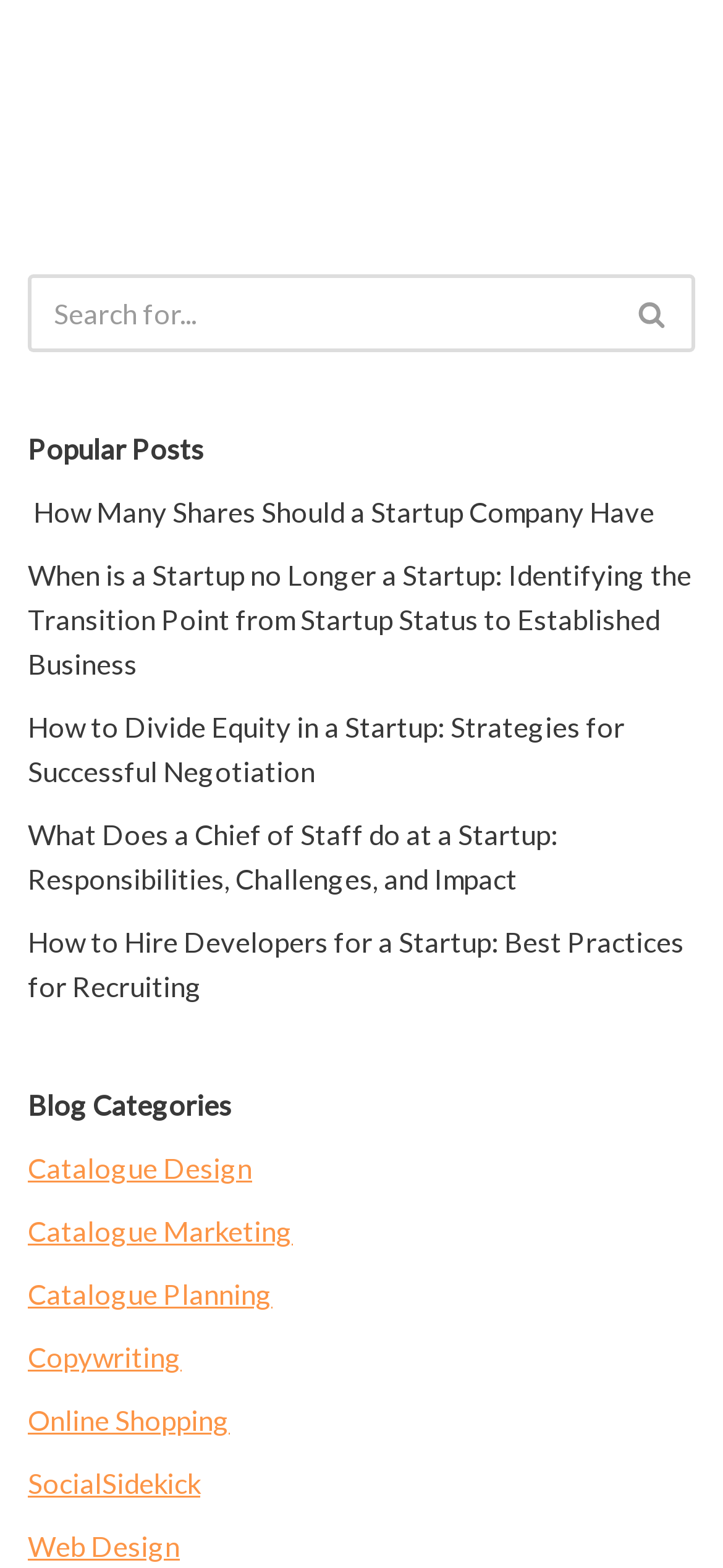Pinpoint the bounding box coordinates of the element that must be clicked to accomplish the following instruction: "Click the '?' button for accuracy". The coordinates should be in the format of four float numbers between 0 and 1, i.e., [left, top, right, bottom].

None